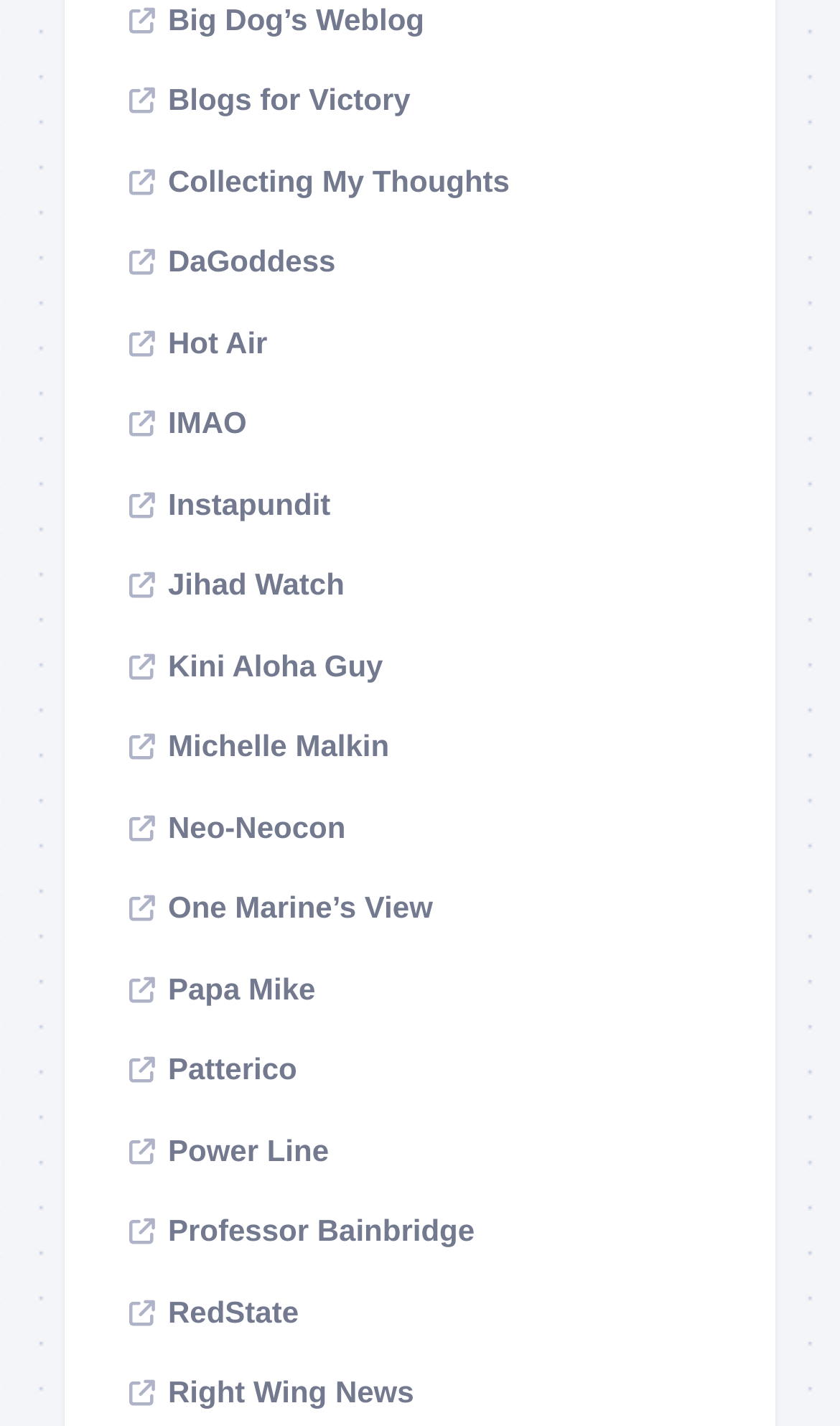From the element description: "Professor Bainbridge", extract the bounding box coordinates of the UI element. The coordinates should be expressed as four float numbers between 0 and 1, in the order [left, top, right, bottom].

[0.154, 0.851, 0.565, 0.875]